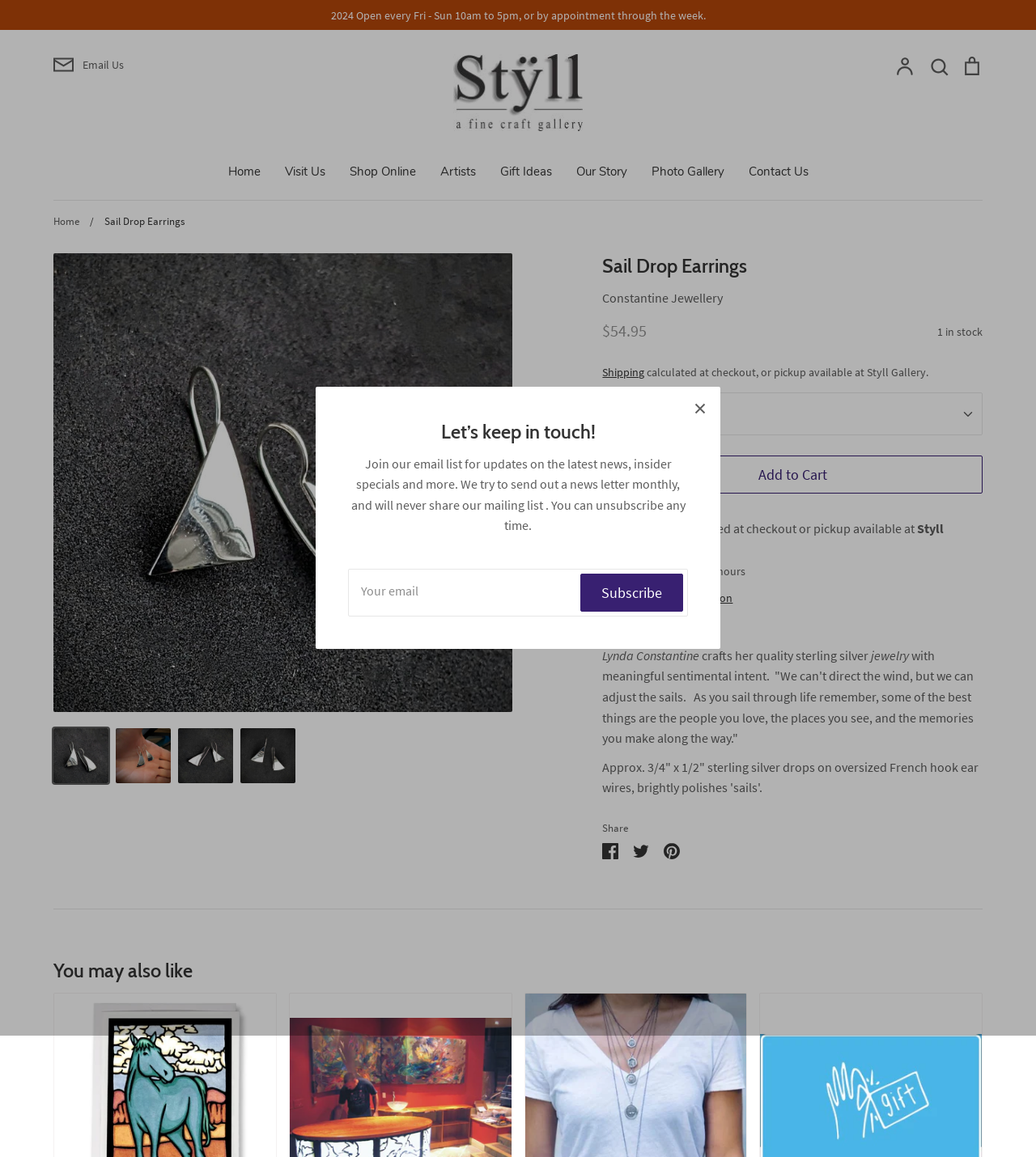What is the size of the Sail Drop Earrings?
Using the picture, provide a one-word or short phrase answer.

Approx. 3/4" x 1/2"